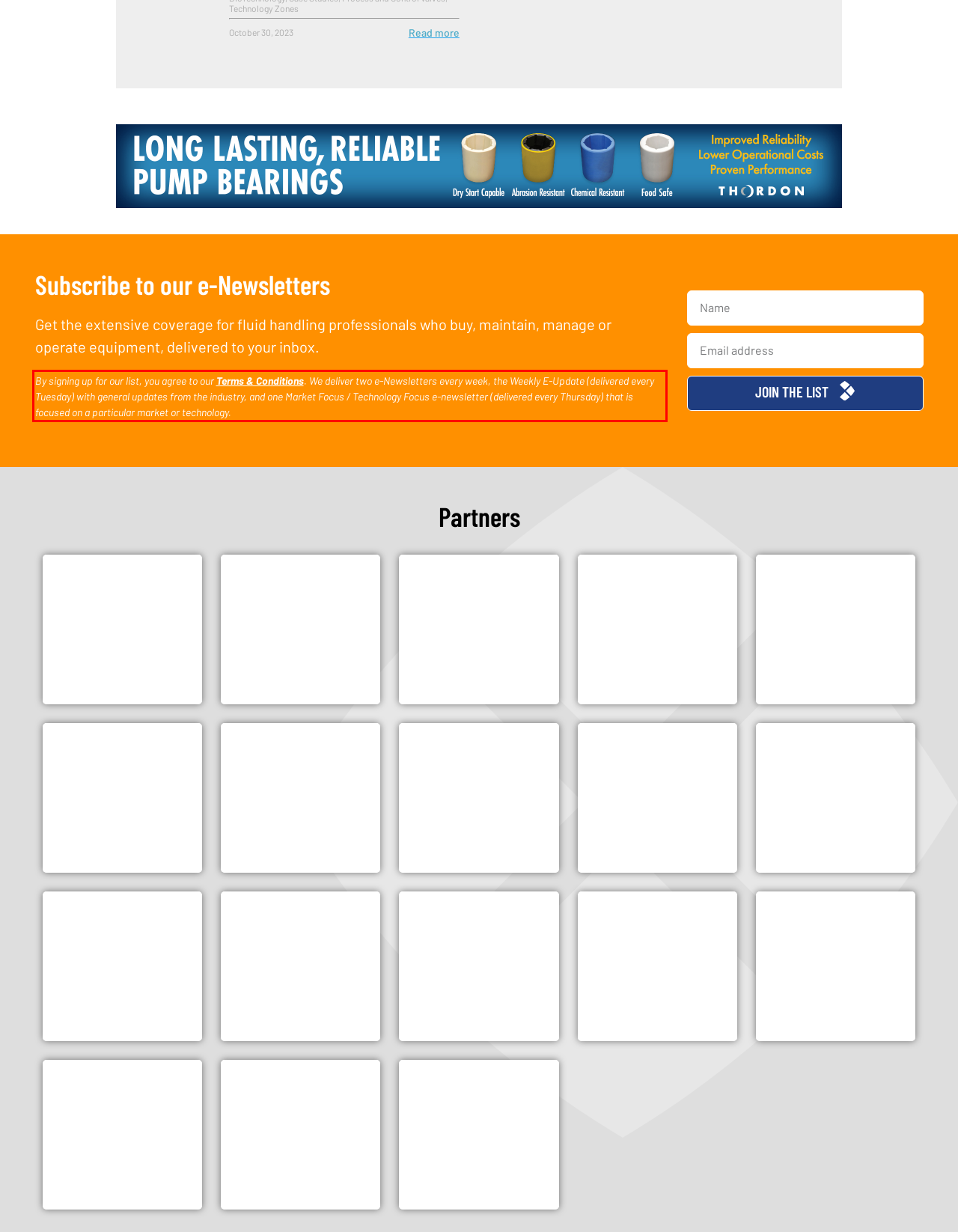You have a screenshot of a webpage where a UI element is enclosed in a red rectangle. Perform OCR to capture the text inside this red rectangle.

By signing up for our list, you agree to our Terms & Conditions. We deliver two e-Newsletters every week, the Weekly E-Update (delivered every Tuesday) with general updates from the industry, and one Market Focus / Technology Focus e-newsletter (delivered every Thursday) that is focused on a particular market or technology.